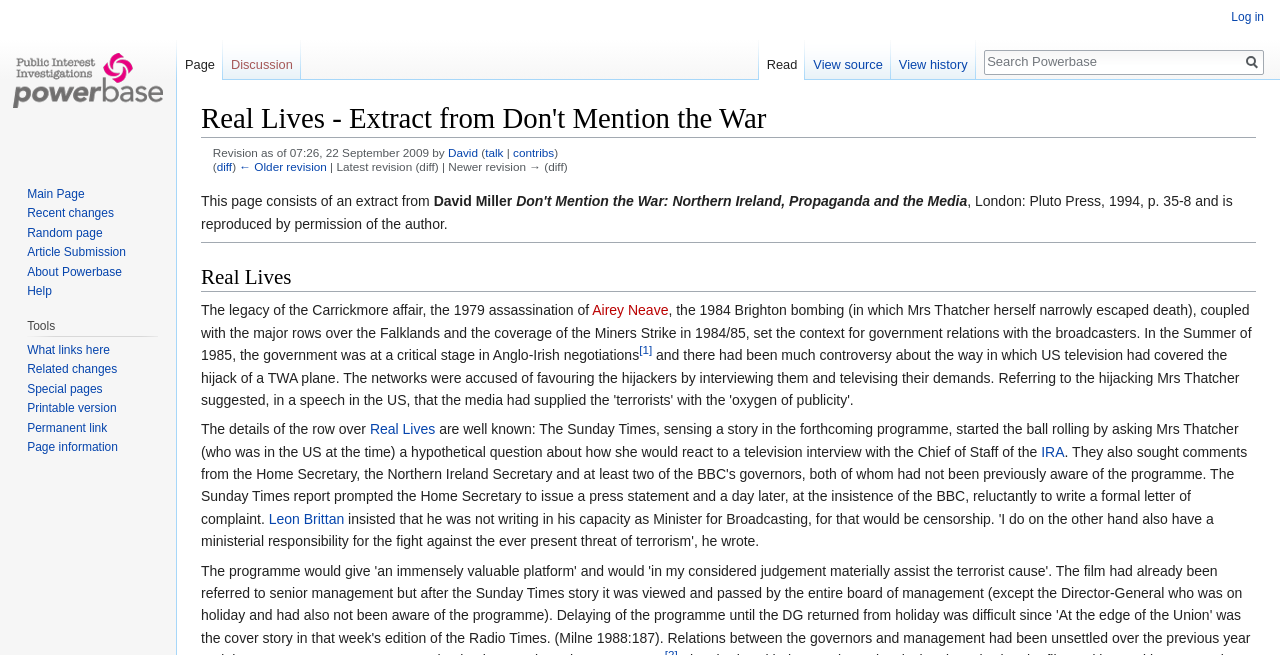Identify the bounding box coordinates of the section to be clicked to complete the task described by the following instruction: "Jump to navigation". The coordinates should be four float numbers between 0 and 1, formatted as [left, top, right, bottom].

[0.157, 0.265, 0.202, 0.29]